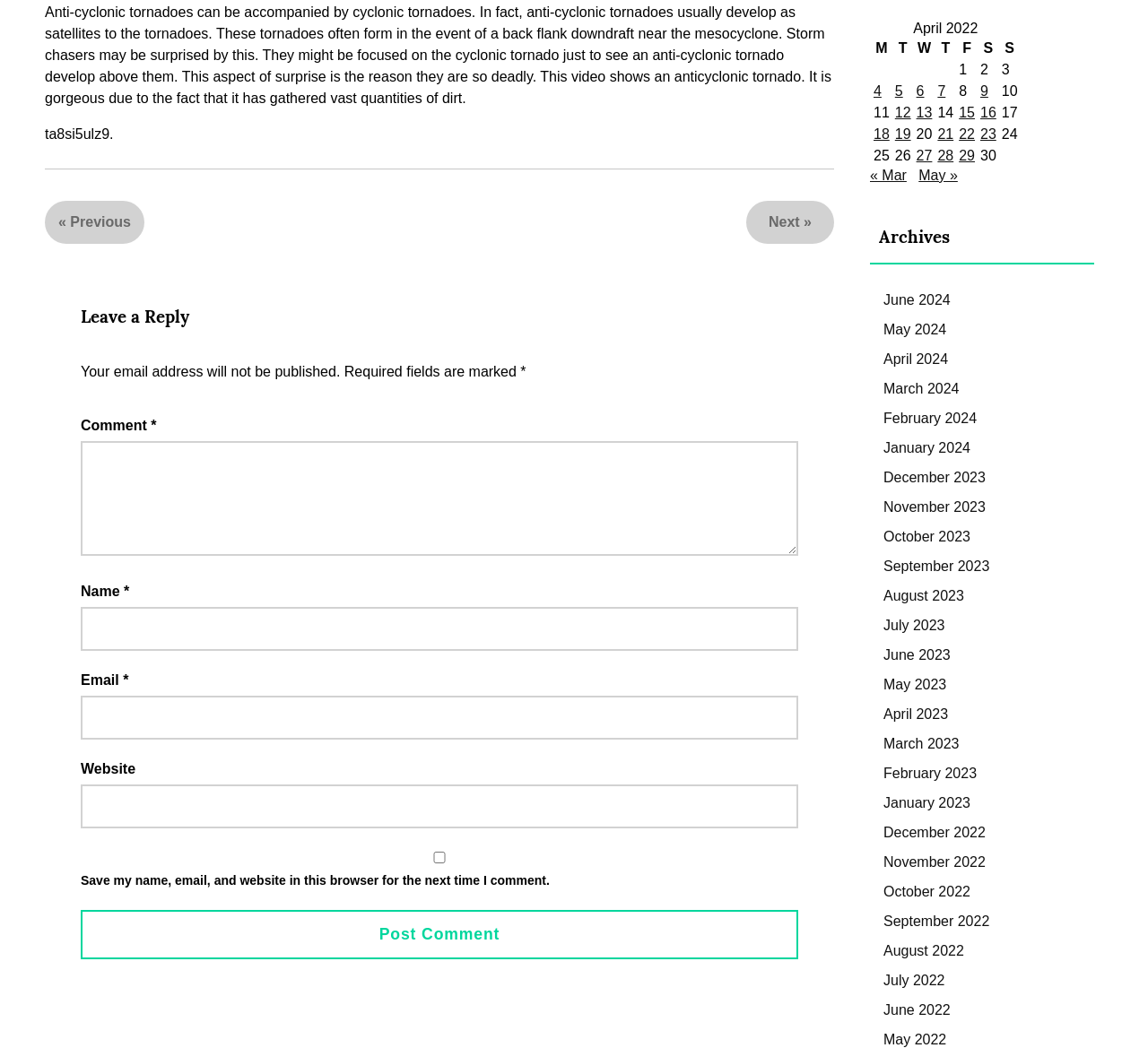Identify the bounding box of the HTML element described as: "February 2023".

[0.77, 0.731, 0.851, 0.745]